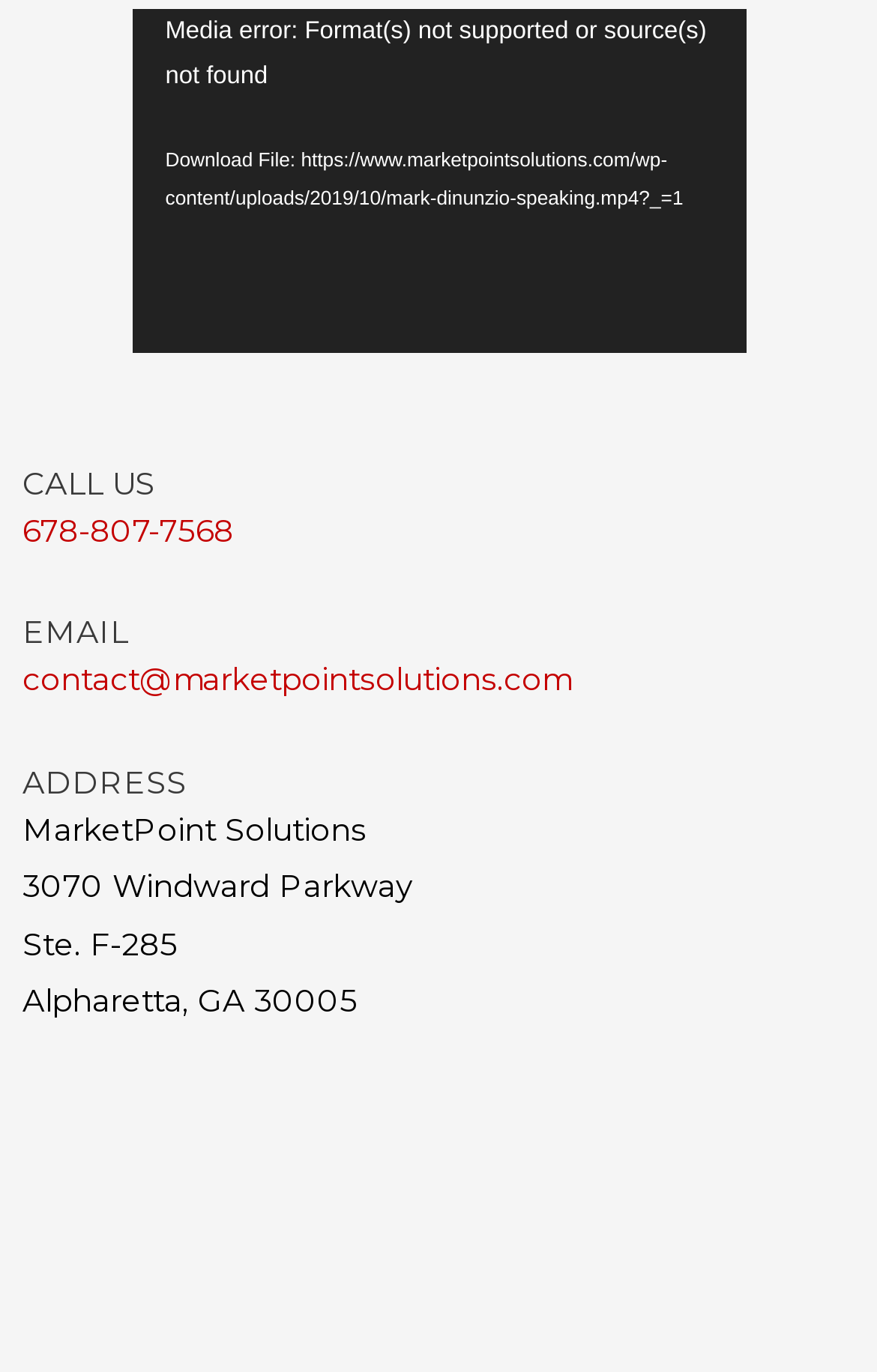Find the bounding box coordinates for the HTML element specified by: "00:00".

[0.385, 0.217, 0.615, 0.233]